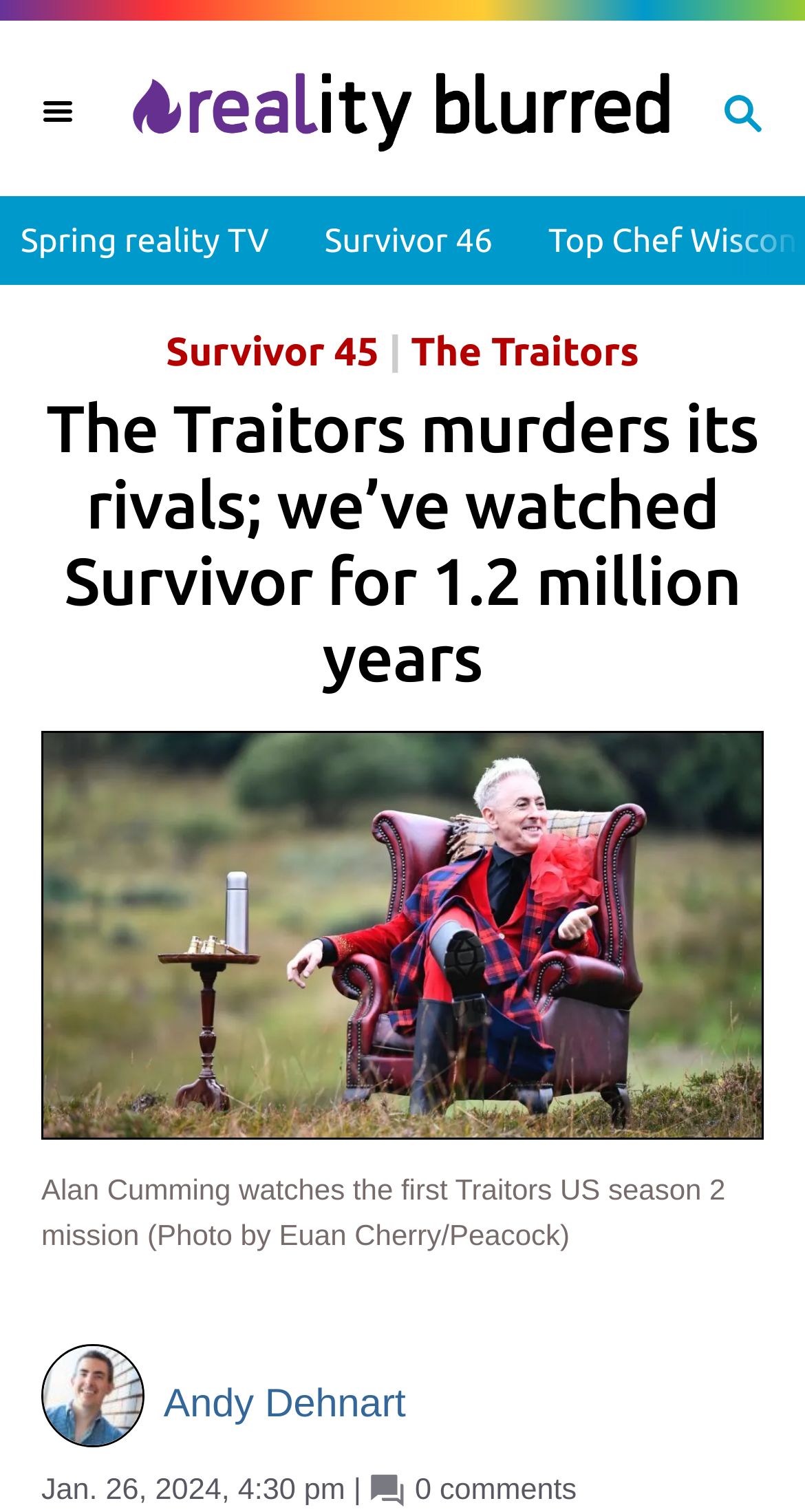Kindly provide the bounding box coordinates of the section you need to click on to fulfill the given instruction: "Open the menu".

[0.0, 0.031, 0.103, 0.085]